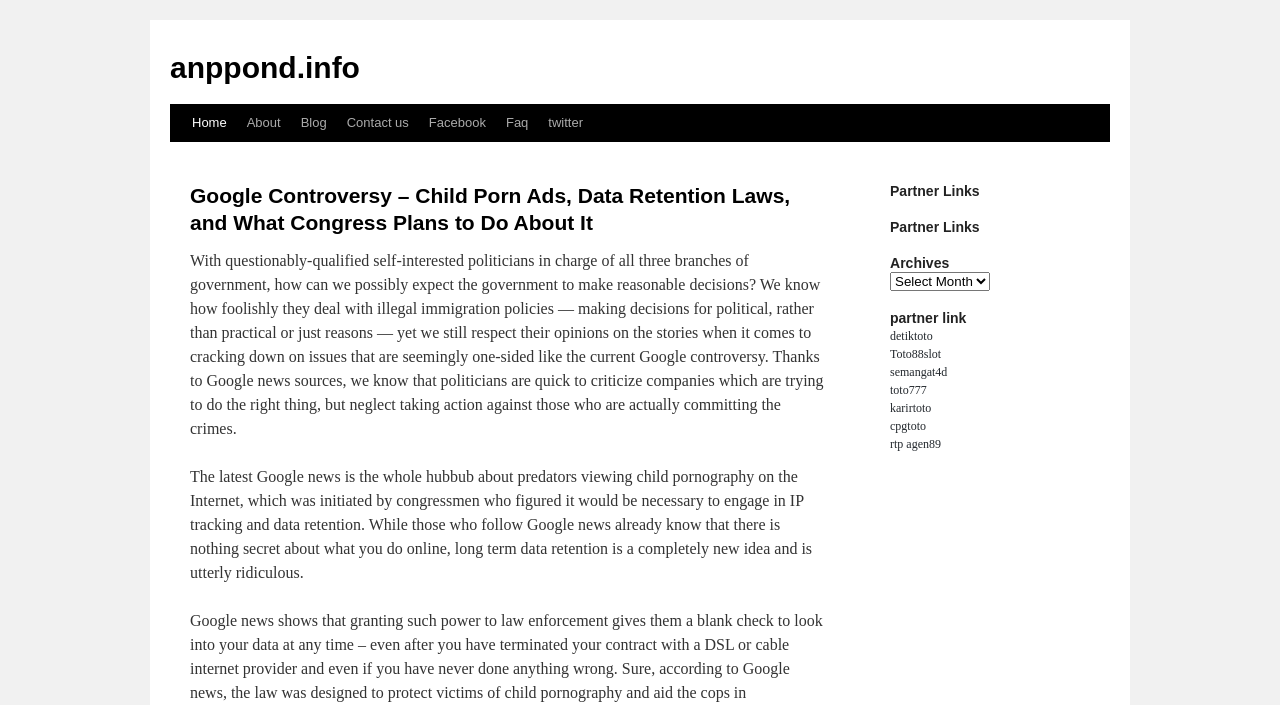Carefully examine the image and provide an in-depth answer to the question: What is the author's opinion about the government's decision-making?

The author is critical of the government's decision-making, as indicated by the text 'With questionably-qualified self-interested politicians in charge of all three branches of government, how can we possibly expect the government to make reasonable decisions?' which suggests that the author does not trust the government's ability to make wise decisions.